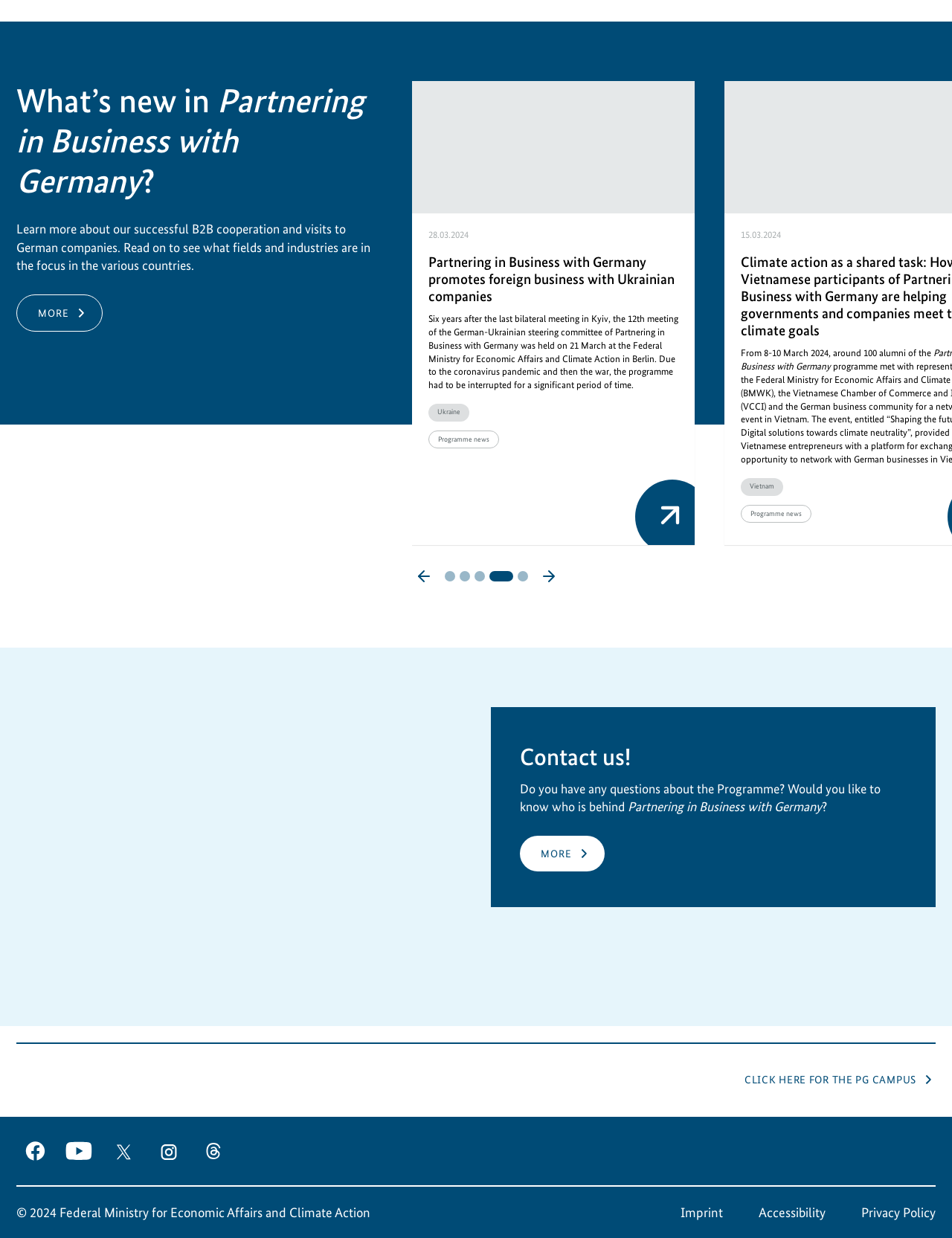What is the purpose of the 'Contact us!' section?
Give a detailed and exhaustive answer to the question.

The 'Contact us!' section is likely intended for users to ask questions about the Programme, as indicated by the text 'Do you have any questions about the Programme? Would you like to know who is behind Partnering in Business with Germany'.